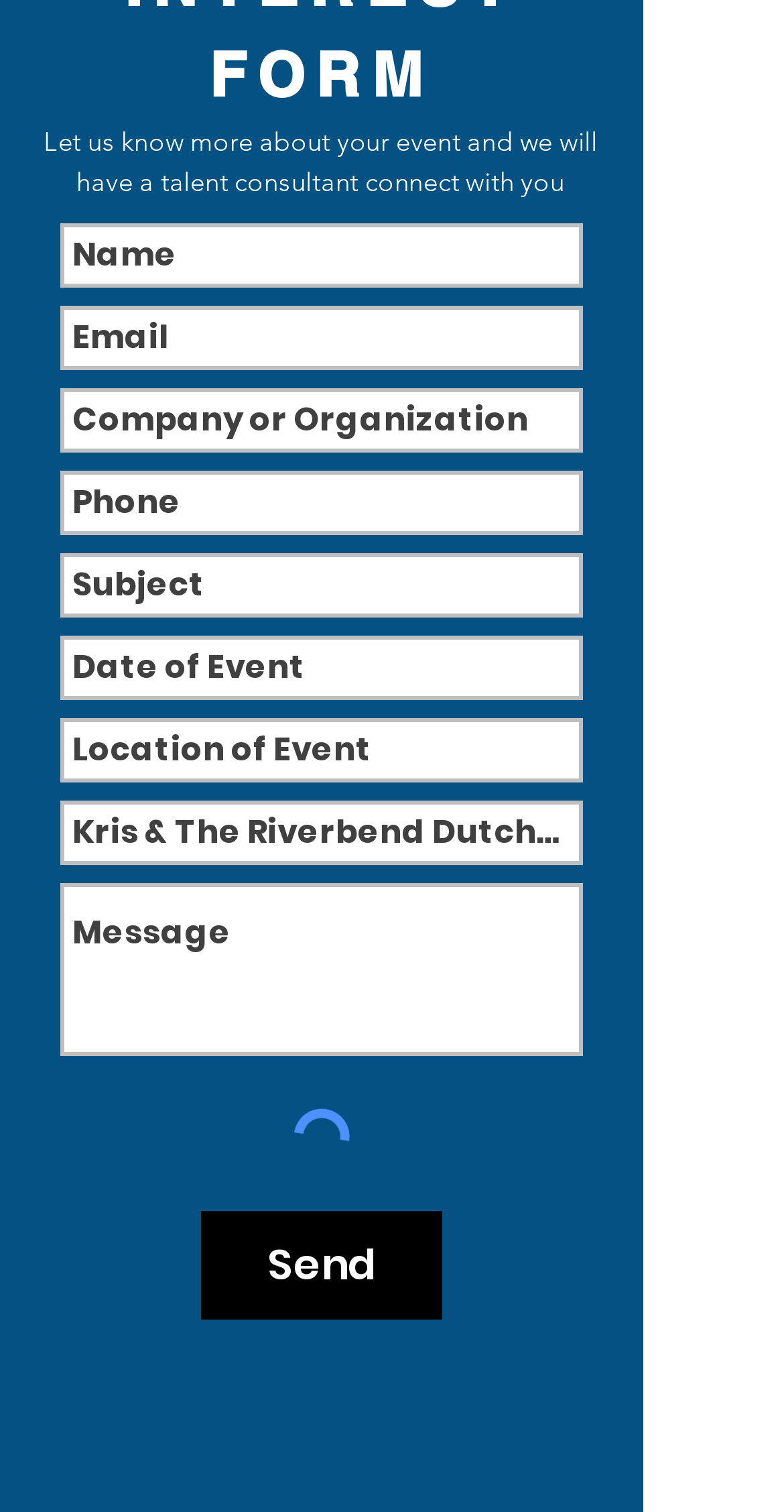Give a one-word or one-phrase response to the question: 
What is the label of the textbox below 'Phone'?

Subject